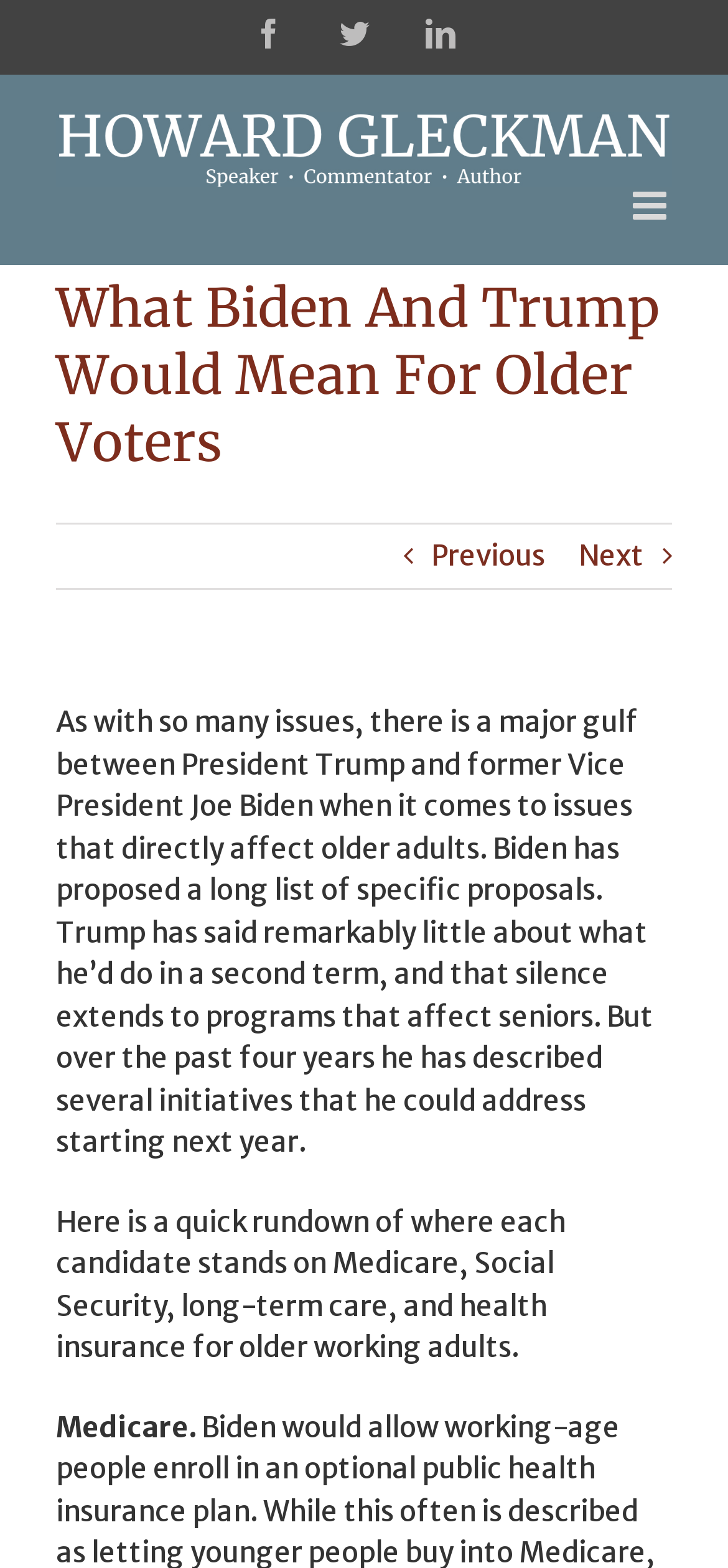Use a single word or phrase to answer the question: What is the logo on the top left?

Howard Gleckman Logo